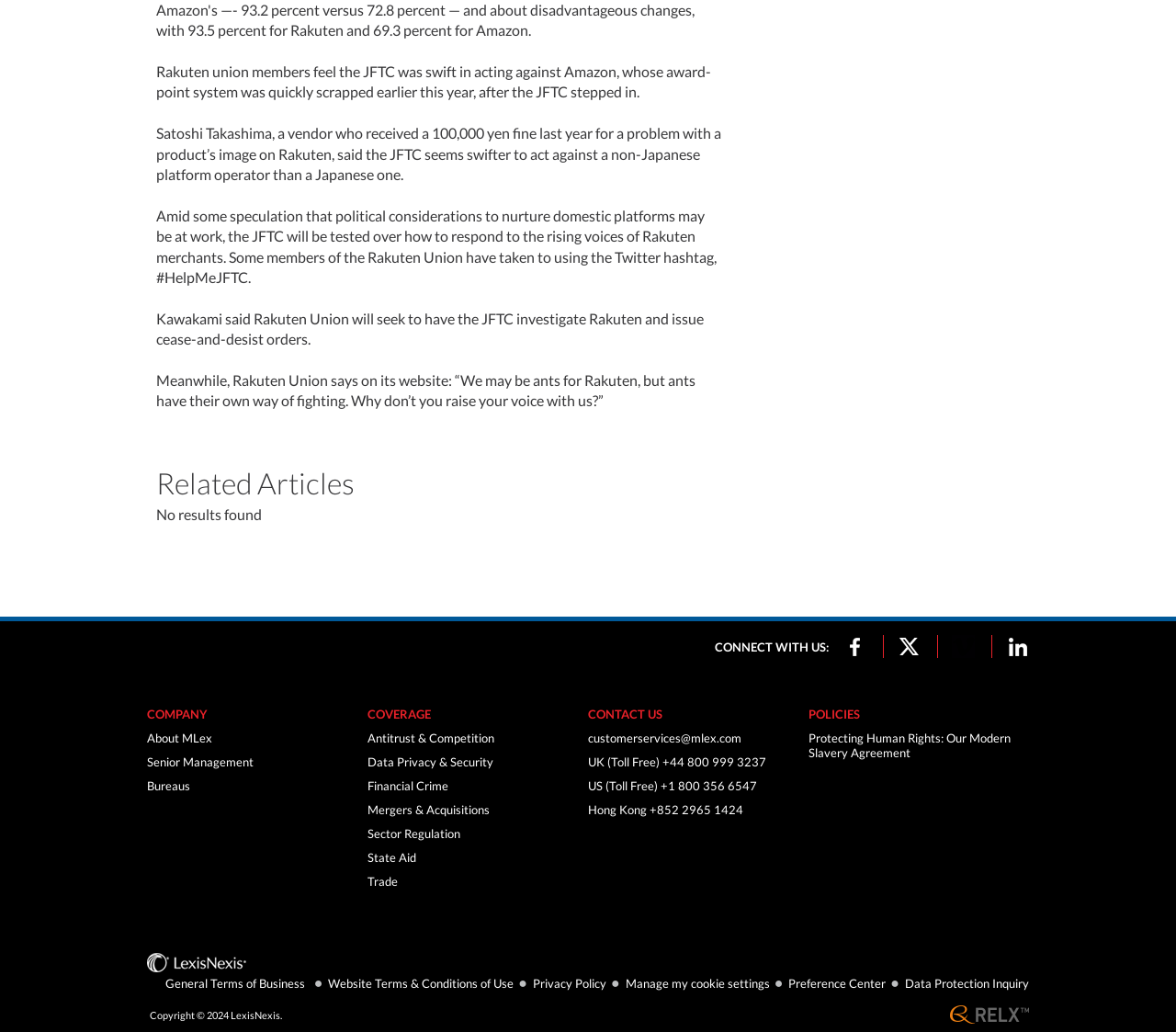Locate the UI element described by Senior Management and provide its bounding box coordinates. Use the format (top-left x, top-left y, bottom-right x, bottom-right y) with all values as floating point numbers between 0 and 1.

[0.125, 0.731, 0.216, 0.746]